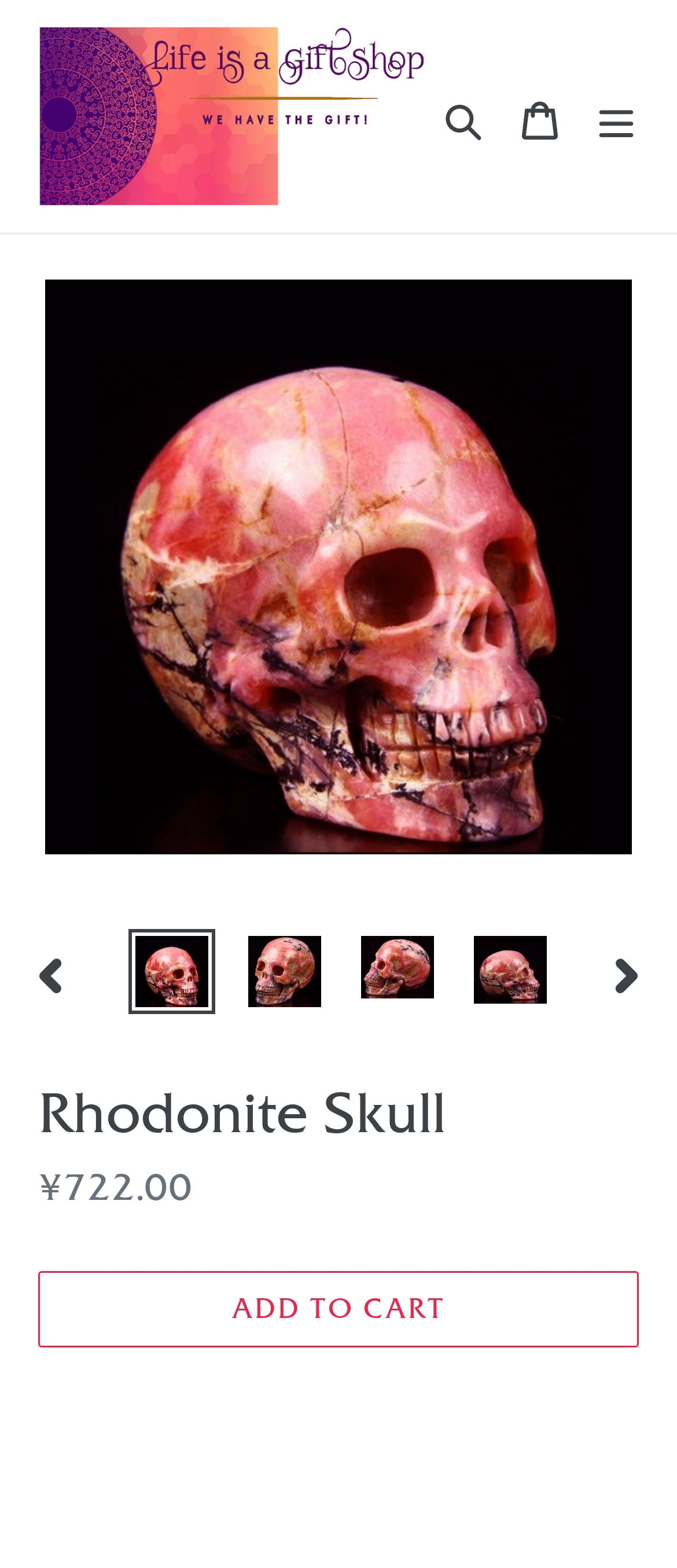Offer a thorough description of the webpage.

This webpage is about a Rhodonite skull product from "Life is a Gift Shop". At the top left, there is a link to the shop's homepage, accompanied by an image with the same name. Next to it, there are three buttons: "Search", "Cart", and "Menu". 

Below the top navigation bar, there is a large image of the Rhodonite skull, taking up most of the screen. Underneath the image, there are navigation buttons to browse through multiple images of the product, including "PREVIOUS SLIDE" and "NEXT SLIDE" buttons.

To the right of the image, there is a heading that reads "Rhodonite Skull". Below the heading, there is a description list that provides details about the product, including its regular price, ¥722.00. 

At the bottom of the page, there is an "Add to cart" button. Above the bottom edge of the screen, there is a status indicator that displays updates about the page.

The webpage also provides information about the Rhodonite skull, mentioning its dimensions (1.55 inches high, 1.35 inches wide, and 2.14 inches deep) and weight (4.7 oz), as well as its meaning, which is usually associated with red and pink colors with brown and red rose mottling.